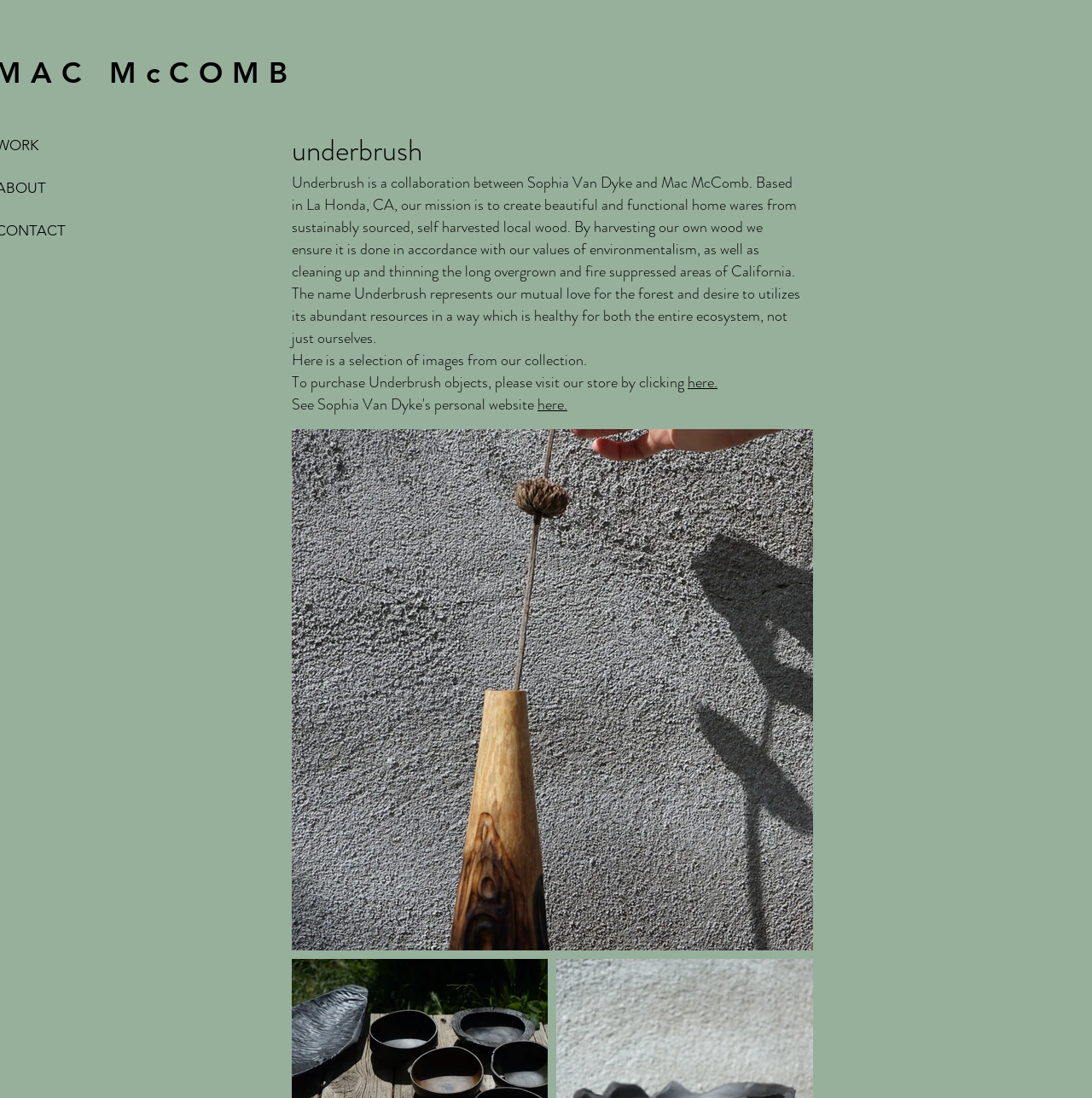How many links are there to visit other websites?
Provide a one-word or short-phrase answer based on the image.

2